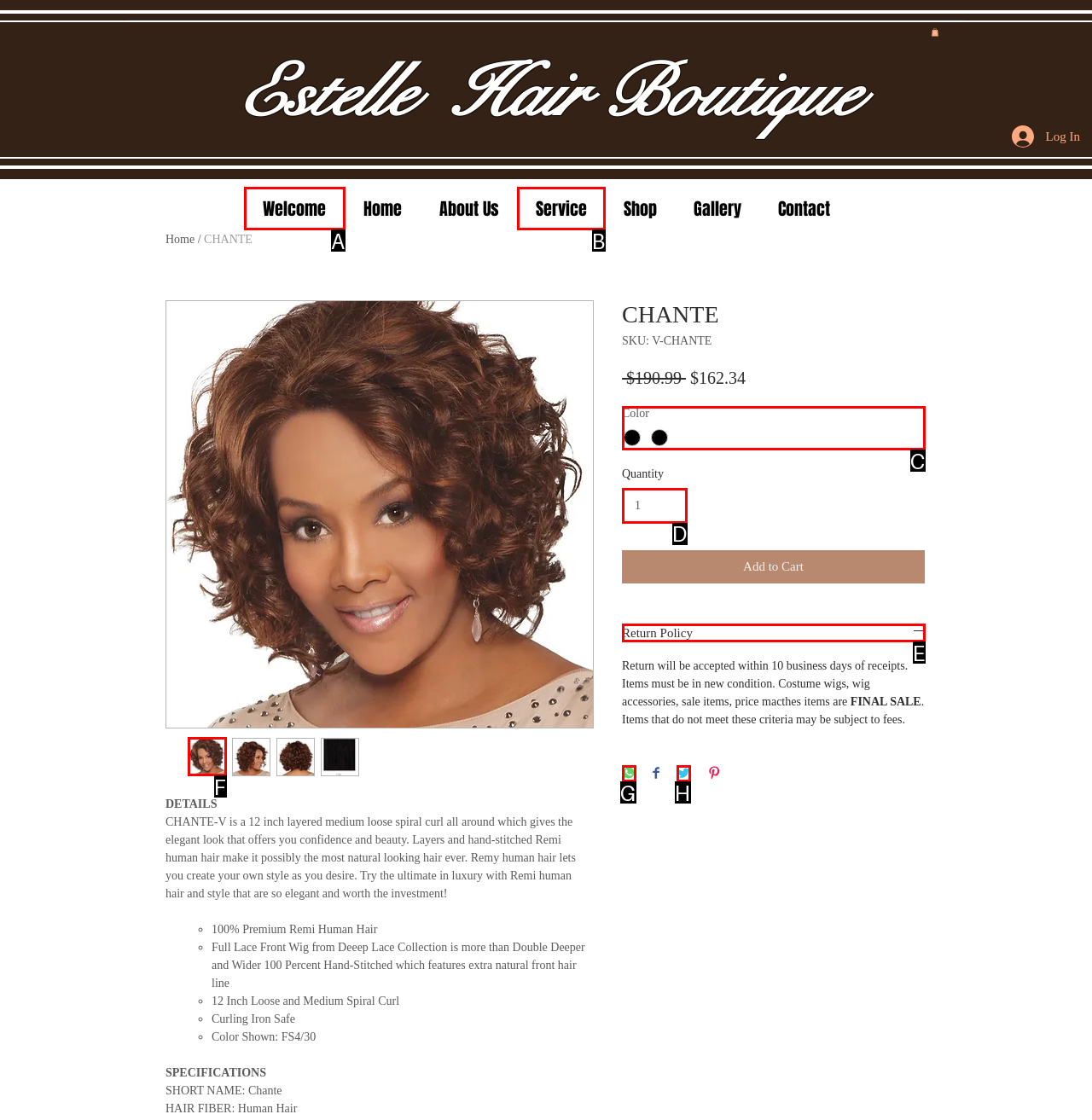Identify the letter of the option that should be selected to accomplish the following task: Click the 'HOME' link. Provide the letter directly.

None